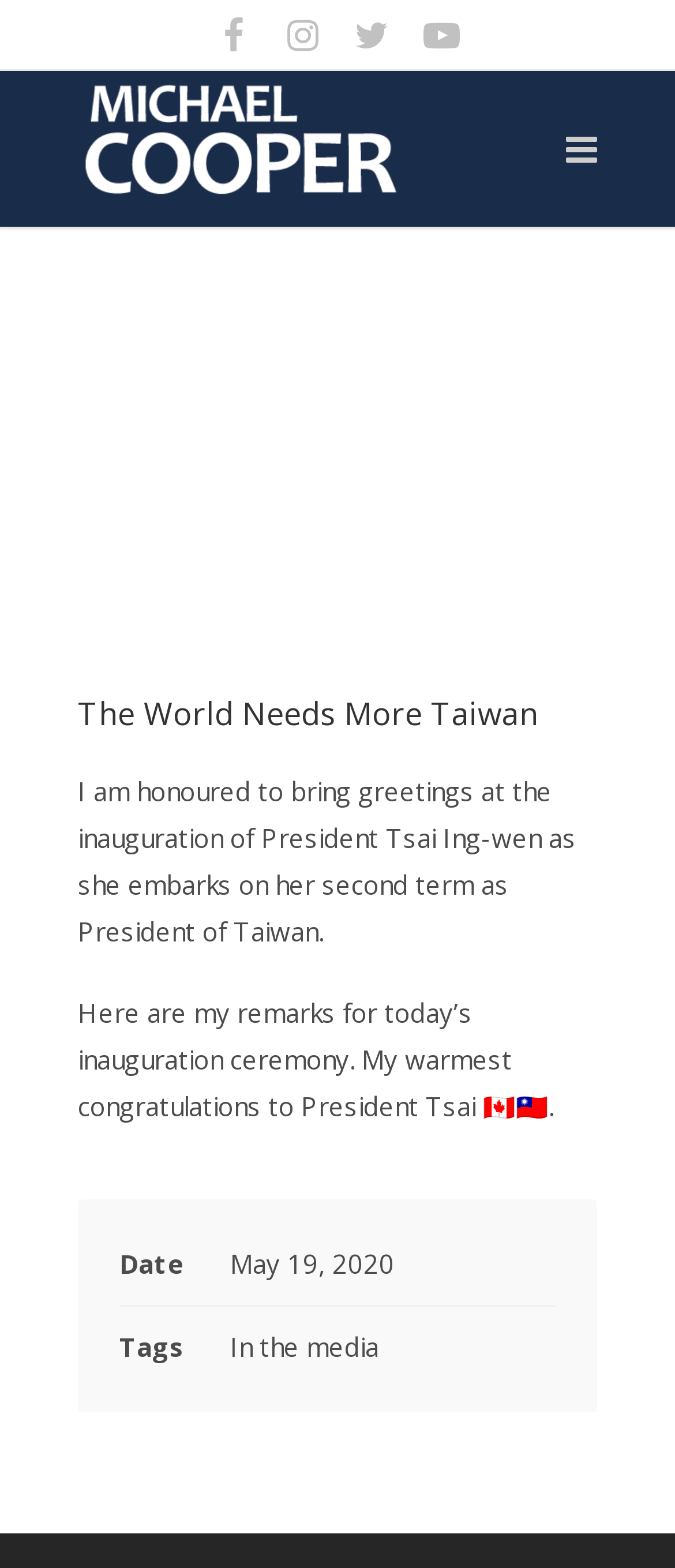Provide a brief response to the question below using a single word or phrase: 
What is the date of the speech?

May 19, 2020